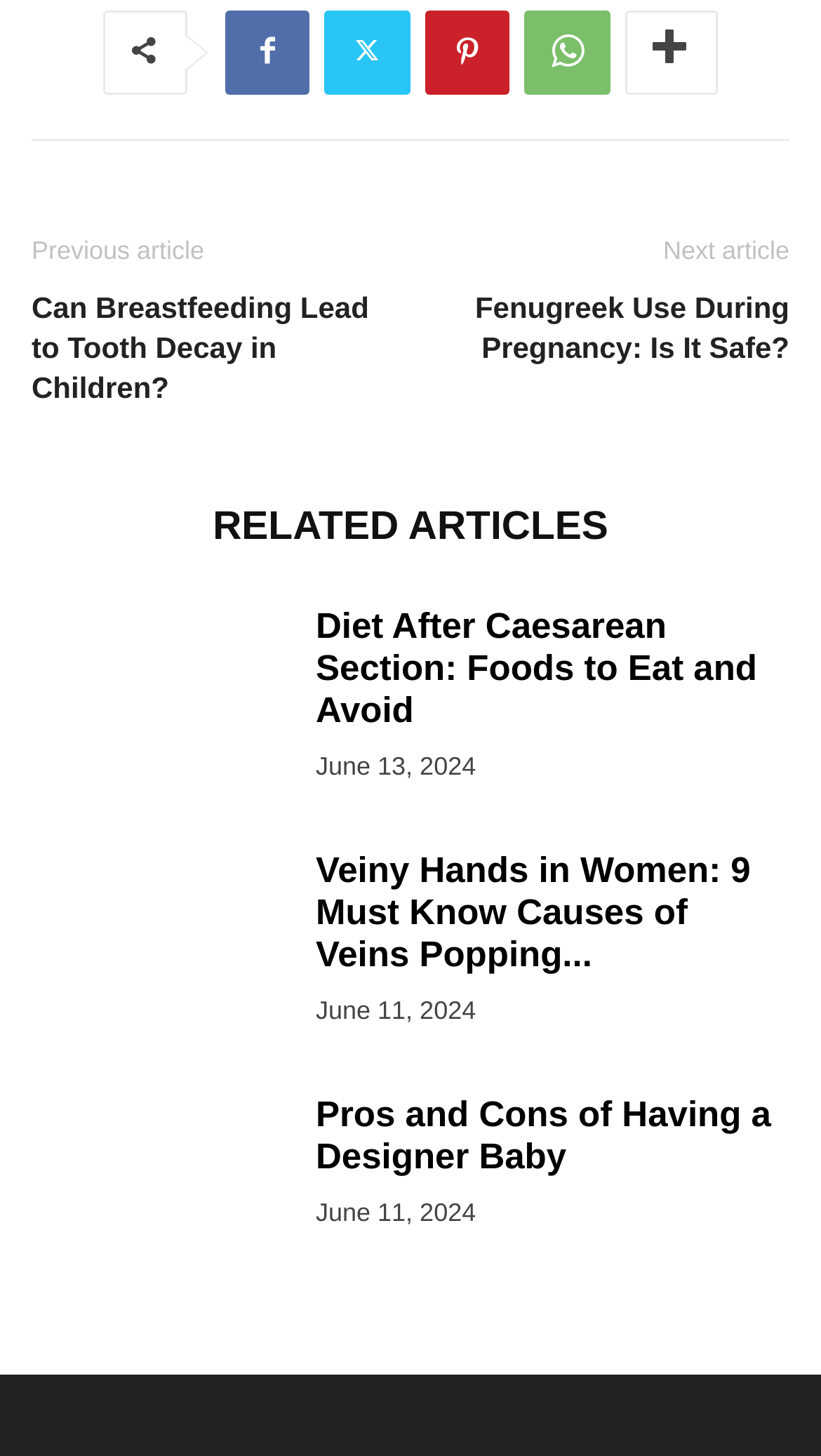What is the date of the article 'Diet After Caesarean Section: Foods to Eat and Avoid'?
Examine the image and provide an in-depth answer to the question.

The article 'Diet After Caesarean Section: Foods to Eat and Avoid' has a timestamp element with bounding box coordinates [0.385, 0.516, 0.58, 0.536], which indicates the date of the article as 'June 13, 2024'.